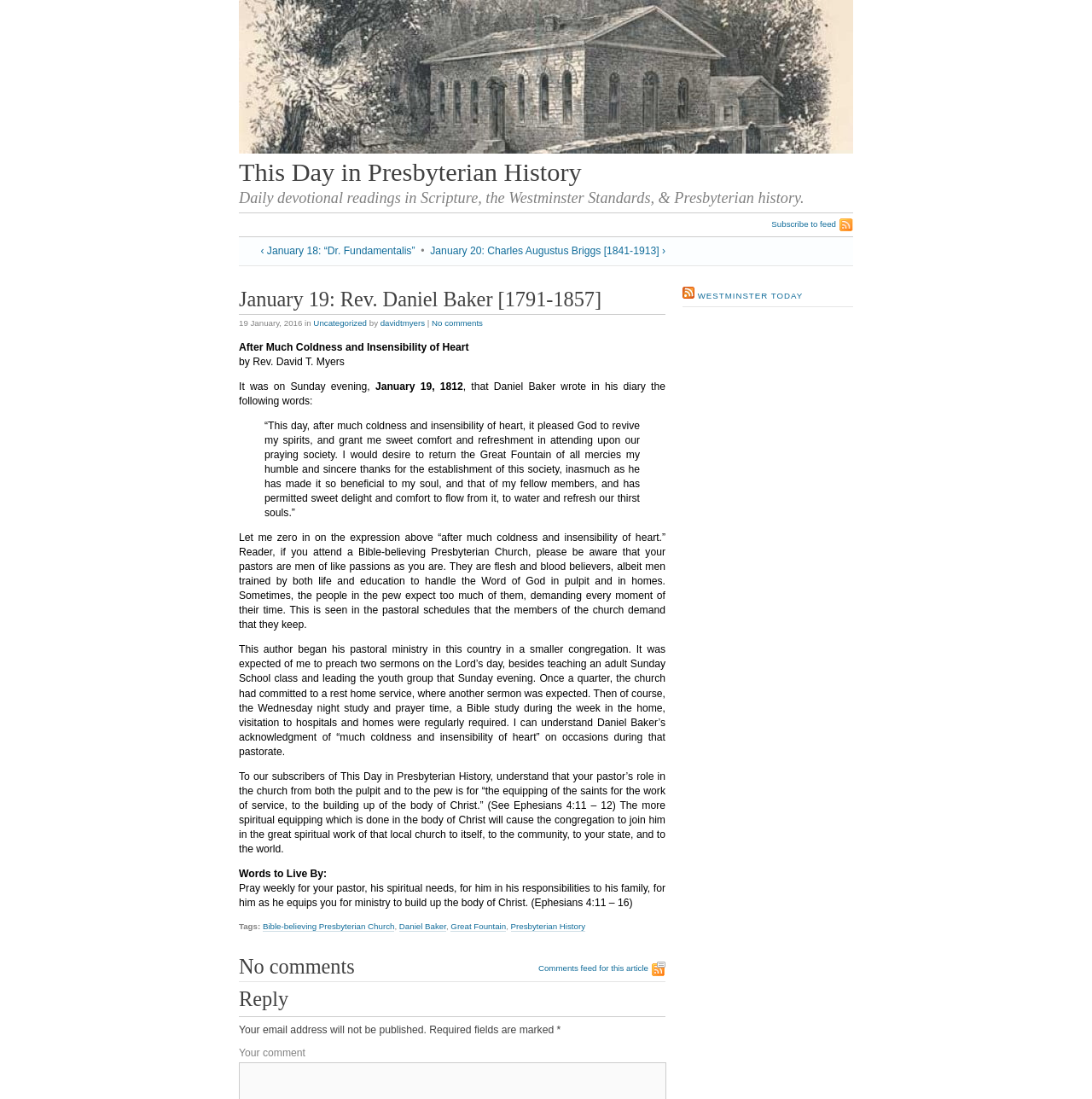Locate and extract the headline of this webpage.

This Day in Presbyterian History